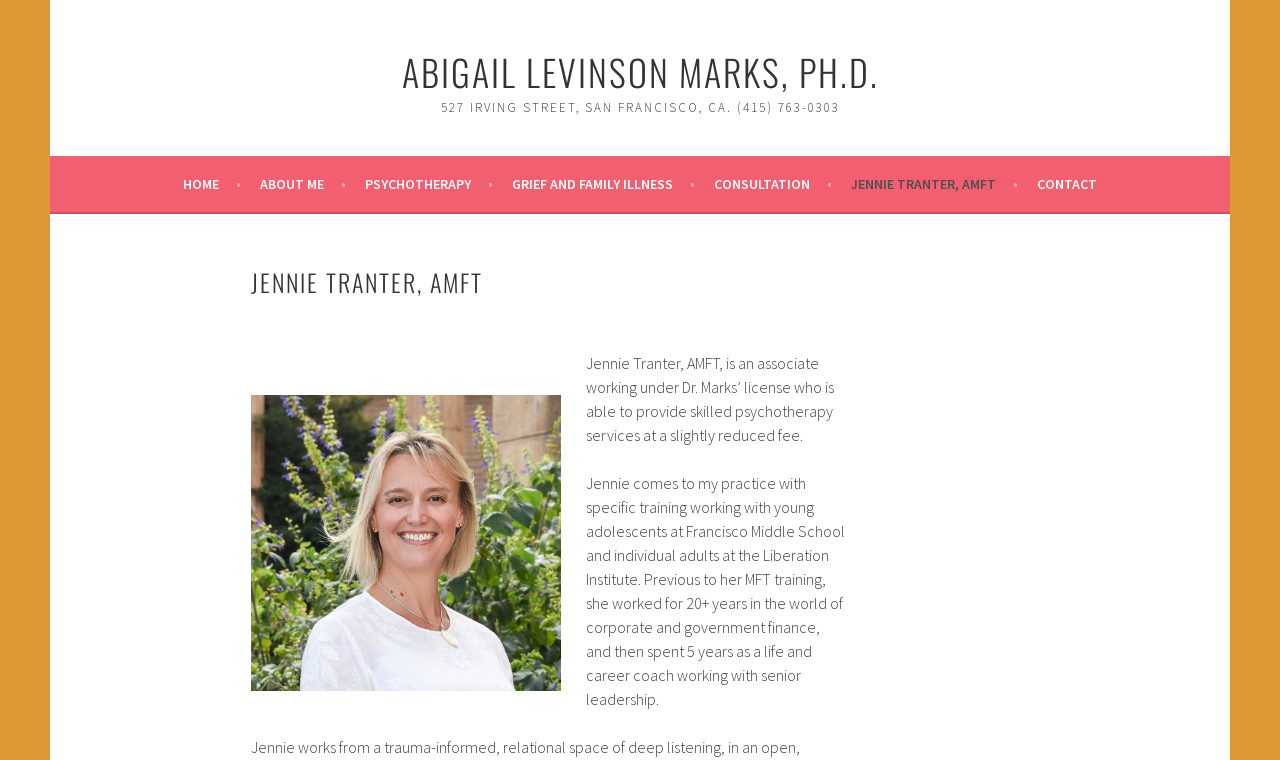What is the profession of Jennie Tranter?
Please provide a single word or phrase answer based on the image.

Therapist